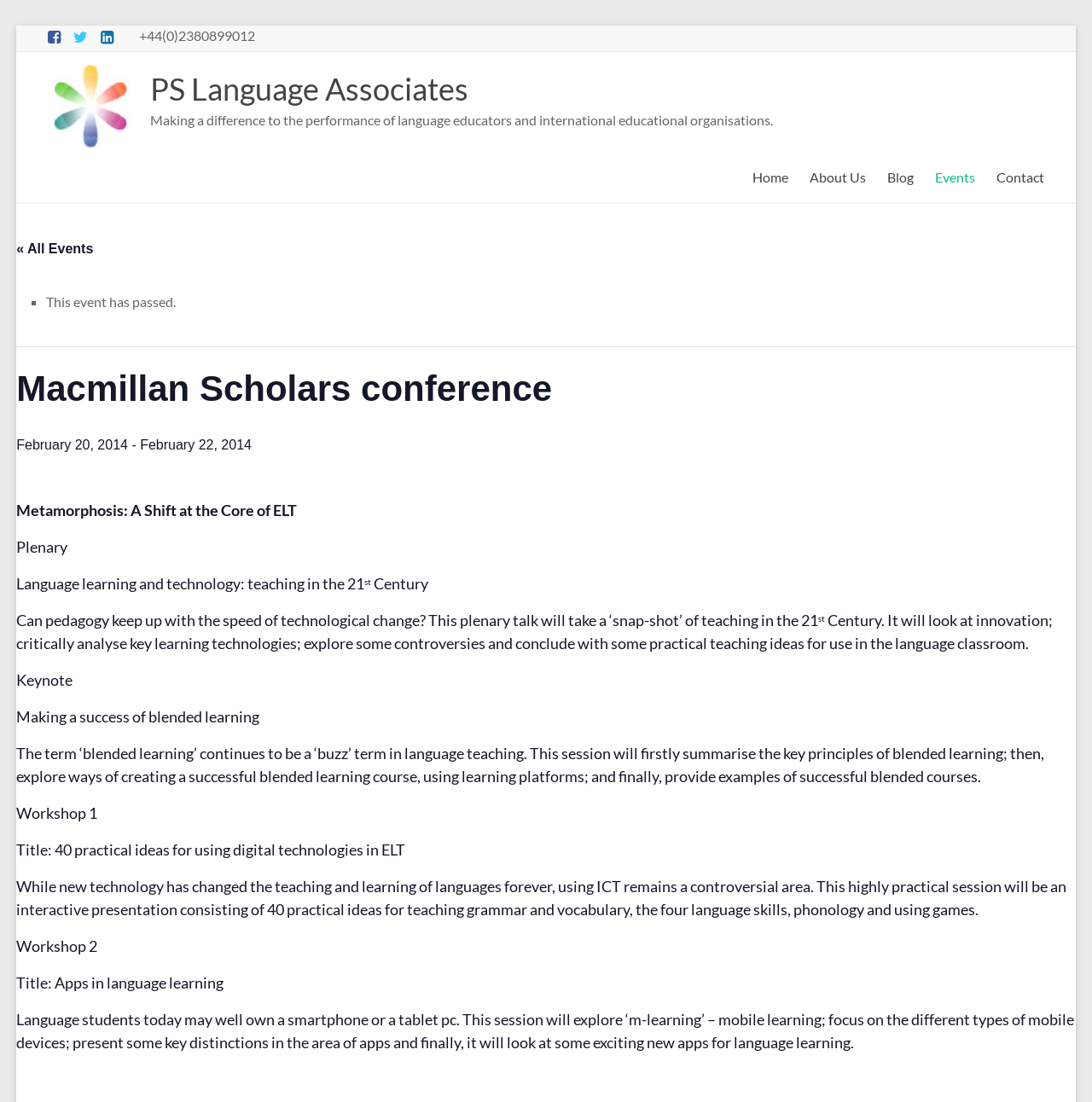Find the bounding box coordinates for the UI element that matches this description: "About Us".

[0.741, 0.149, 0.793, 0.173]